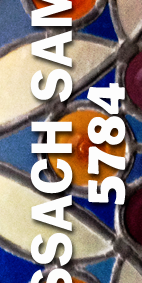Give a short answer using one word or phrase for the question:
What is the significance of the year '5784' in the artwork?

Hebrew year